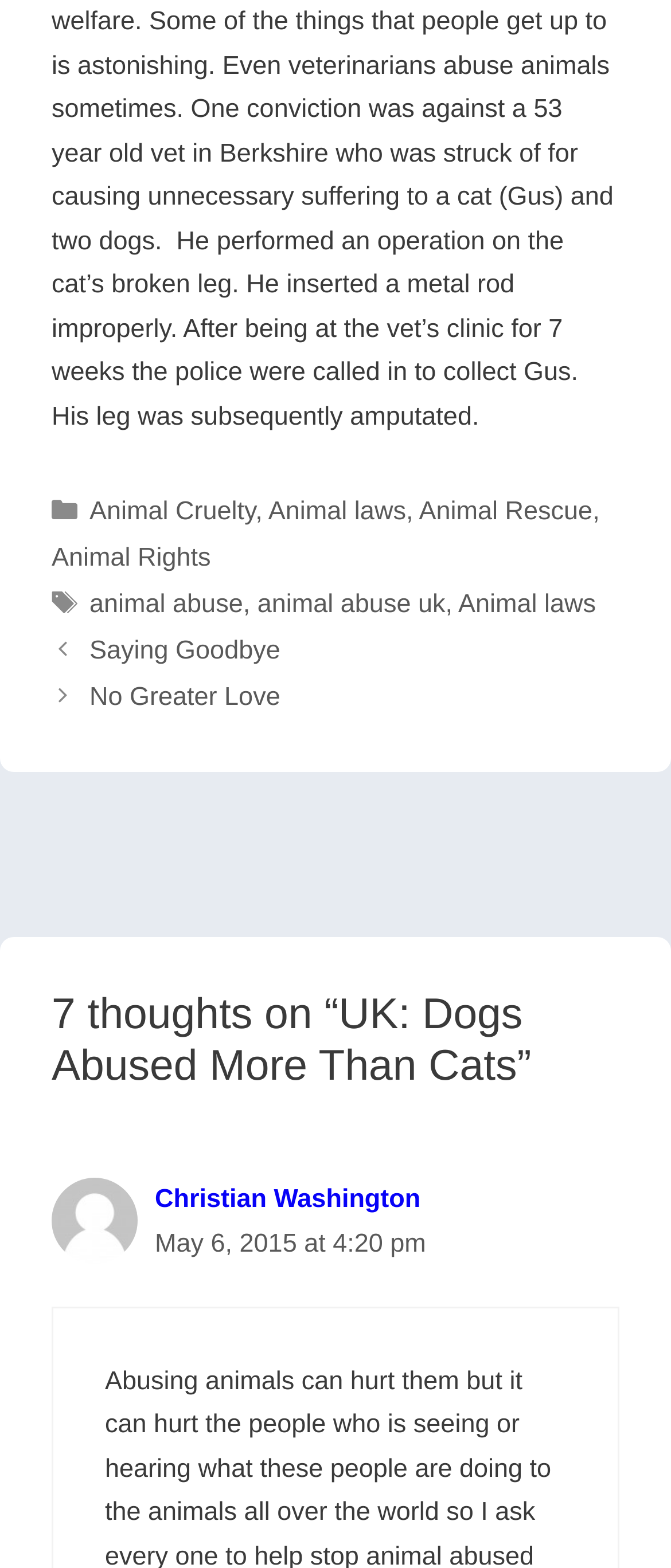Determine the bounding box coordinates of the clickable element to achieve the following action: 'Check comments by 'Christian Washington''. Provide the coordinates as four float values between 0 and 1, formatted as [left, top, right, bottom].

[0.231, 0.755, 0.627, 0.774]